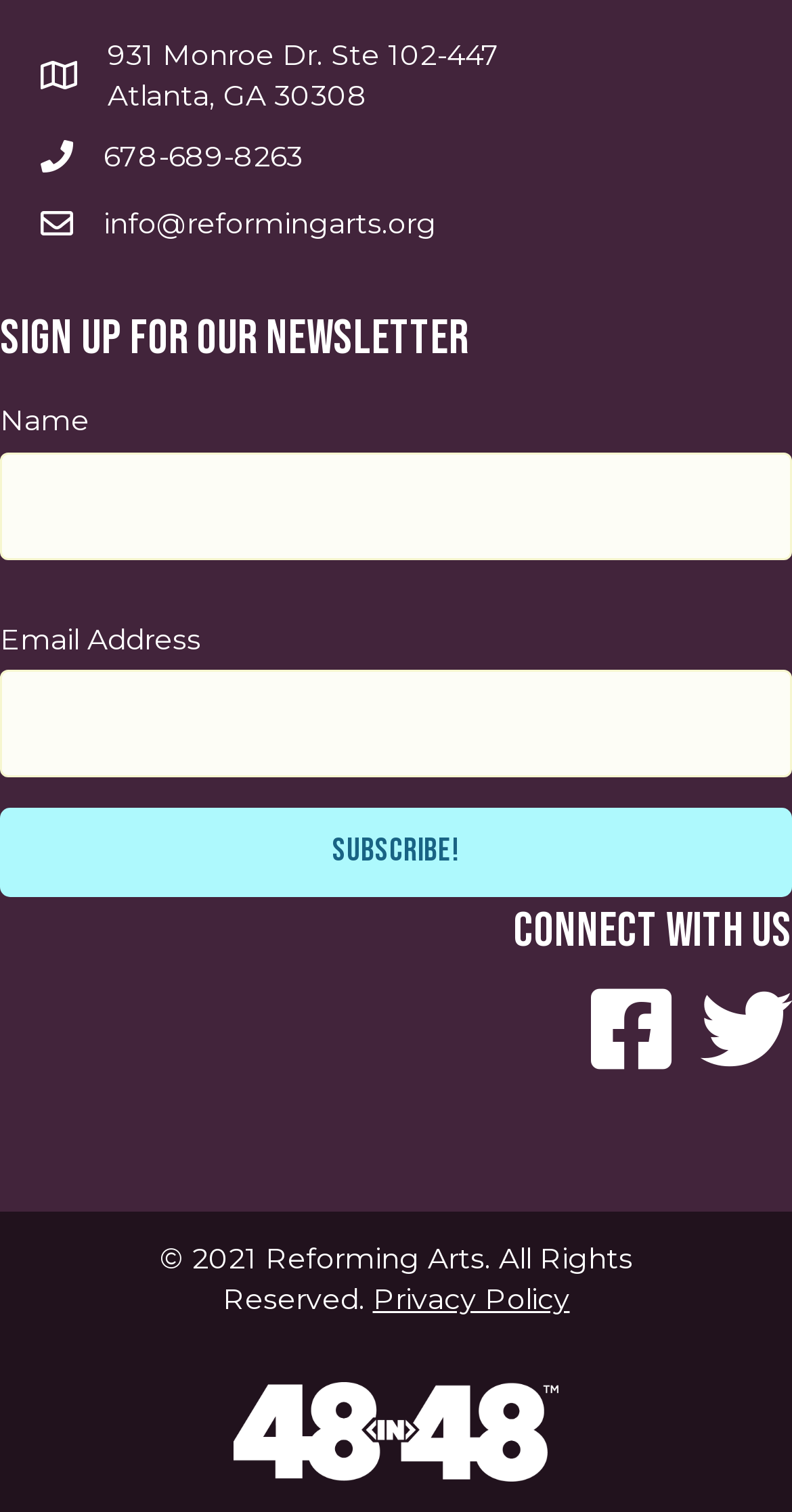Determine the bounding box coordinates of the element that should be clicked to execute the following command: "Subscribe to the newsletter".

[0.0, 0.535, 1.0, 0.593]